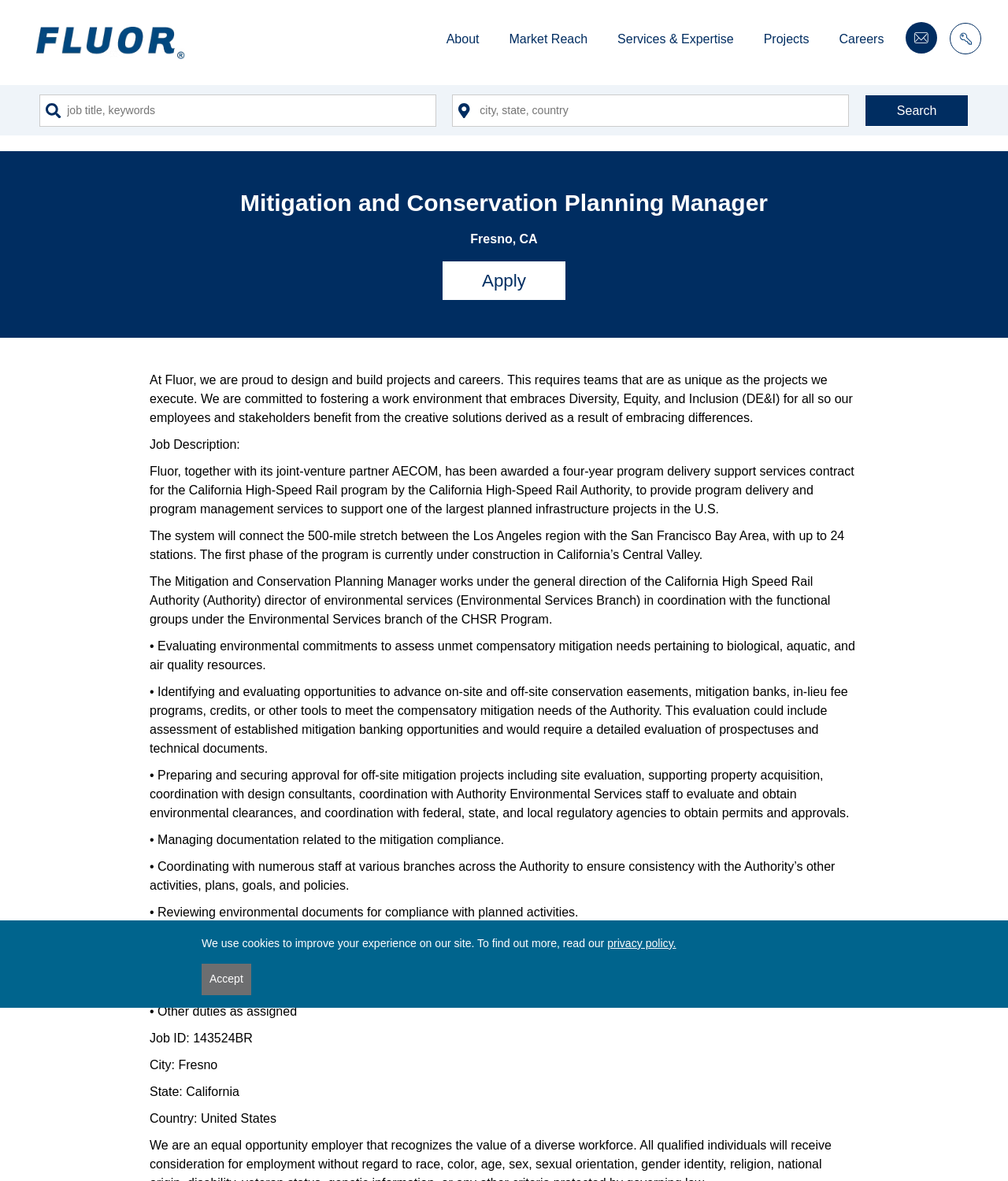Locate the bounding box coordinates of the clickable region to complete the following instruction: "Click on About."

[0.443, 0.013, 0.475, 0.056]